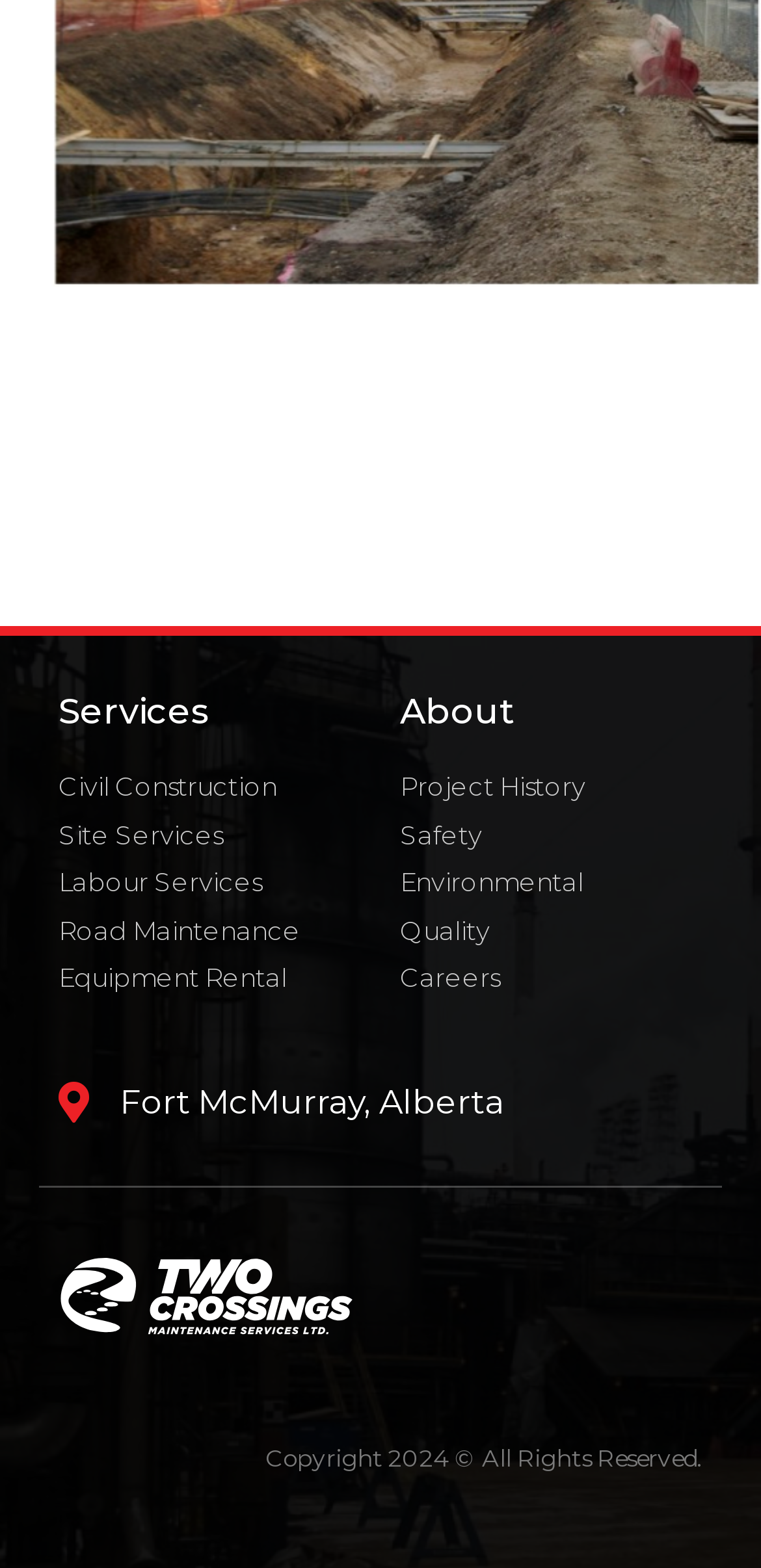Please identify the bounding box coordinates of the element that needs to be clicked to perform the following instruction: "Learn about Project History".

[0.526, 0.49, 0.923, 0.515]